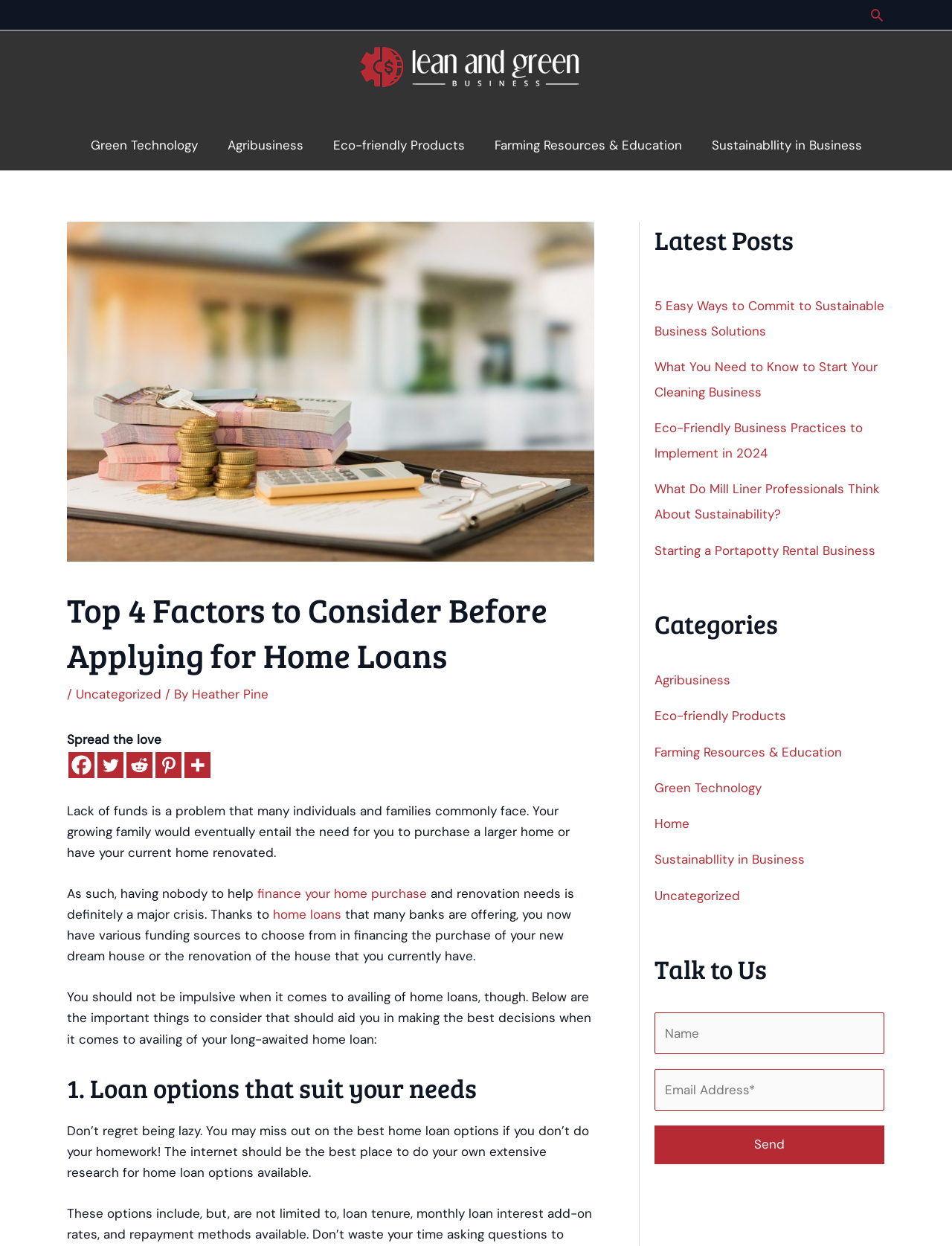Identify the bounding box coordinates of the section to be clicked to complete the task described by the following instruction: "Read the article about States with highest and lowest sperm counts". The coordinates should be four float numbers between 0 and 1, formatted as [left, top, right, bottom].

None